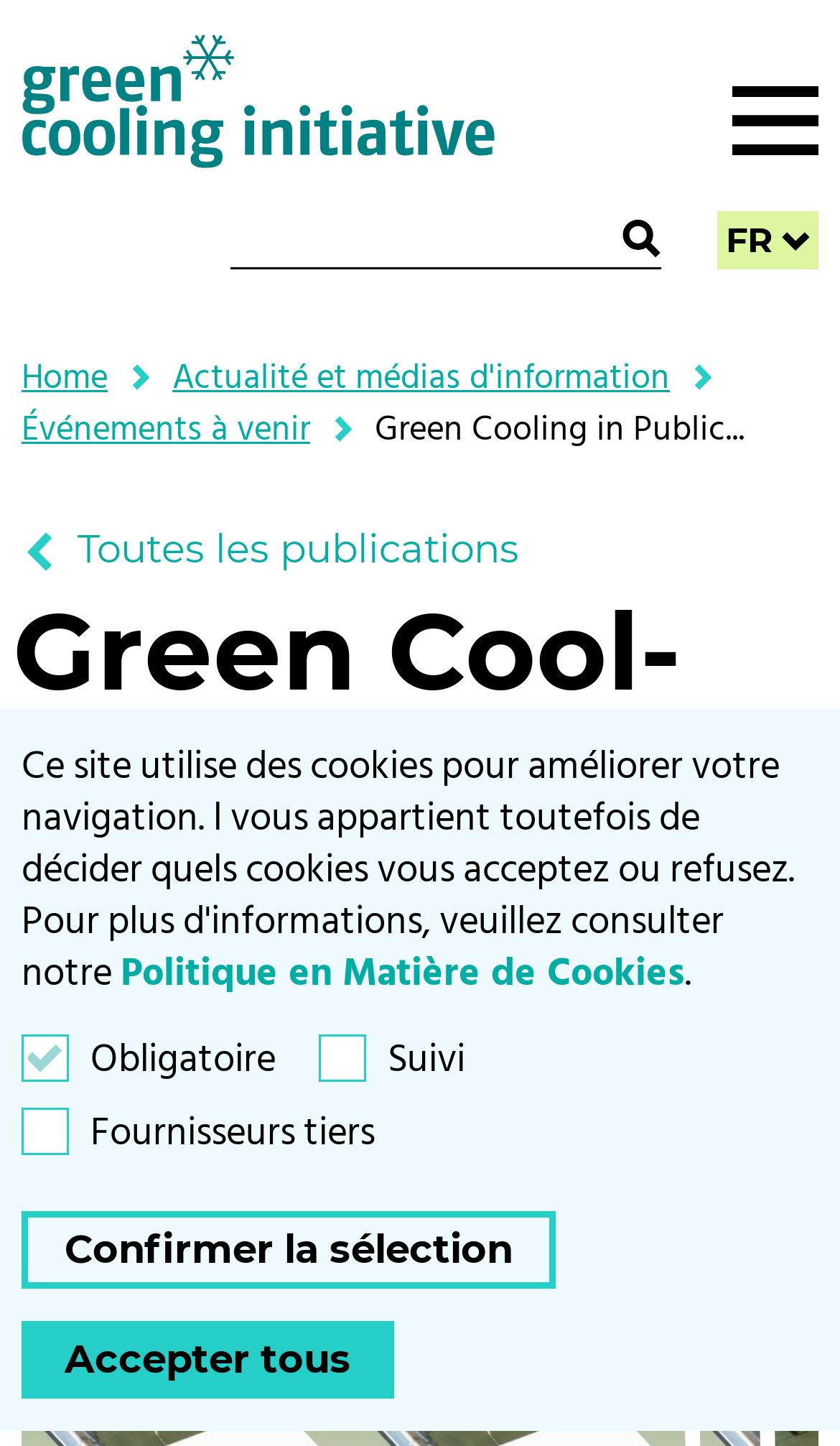Please determine the main heading text of this webpage.

Green Cool­ing in Pub­lic Pro­cure­ment